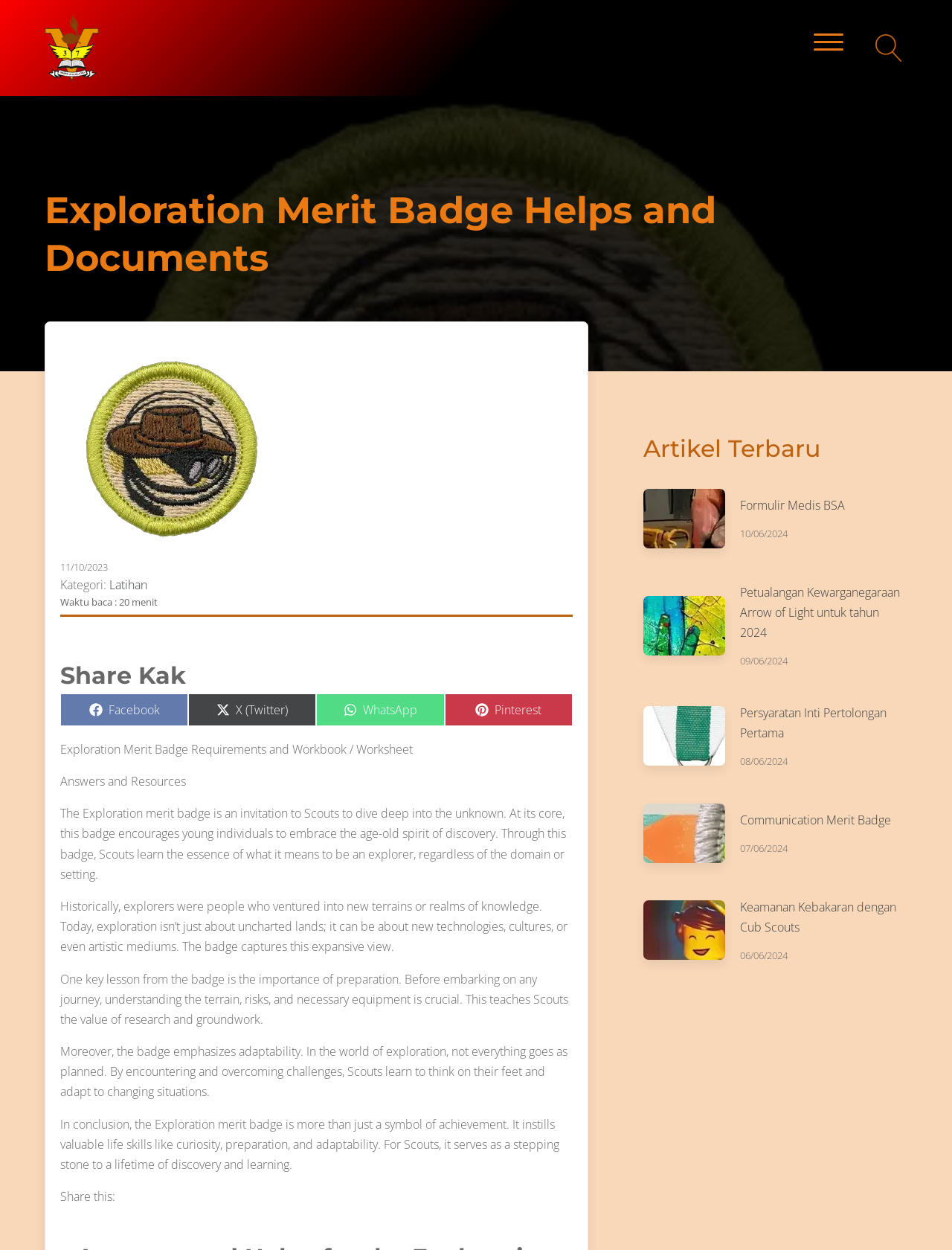Find the bounding box coordinates of the element to click in order to complete the given instruction: "Search on Facebook."

[0.063, 0.555, 0.198, 0.581]